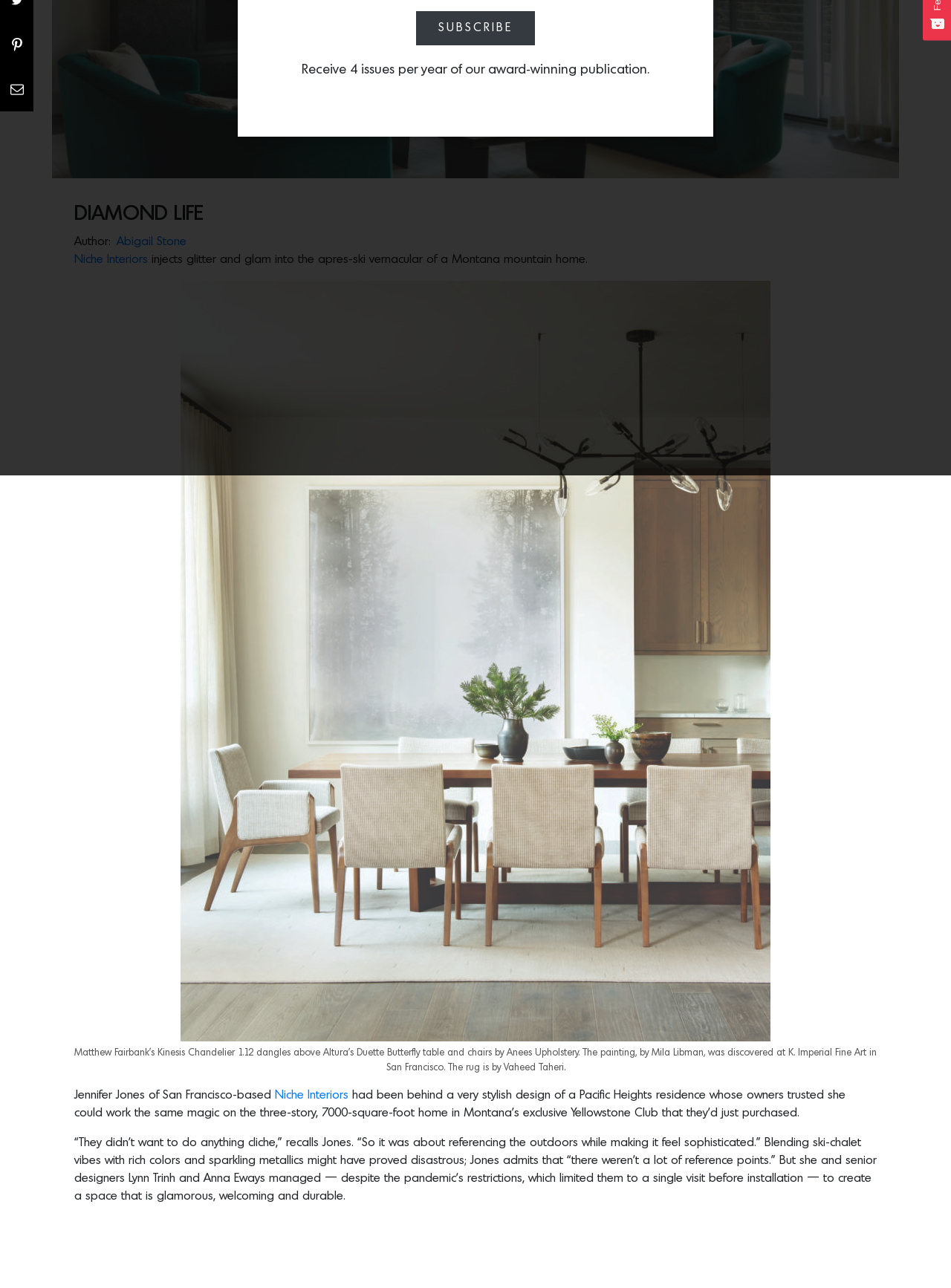Identify and provide the bounding box for the element described by: "Niche Interiors".

[0.289, 0.846, 0.366, 0.855]